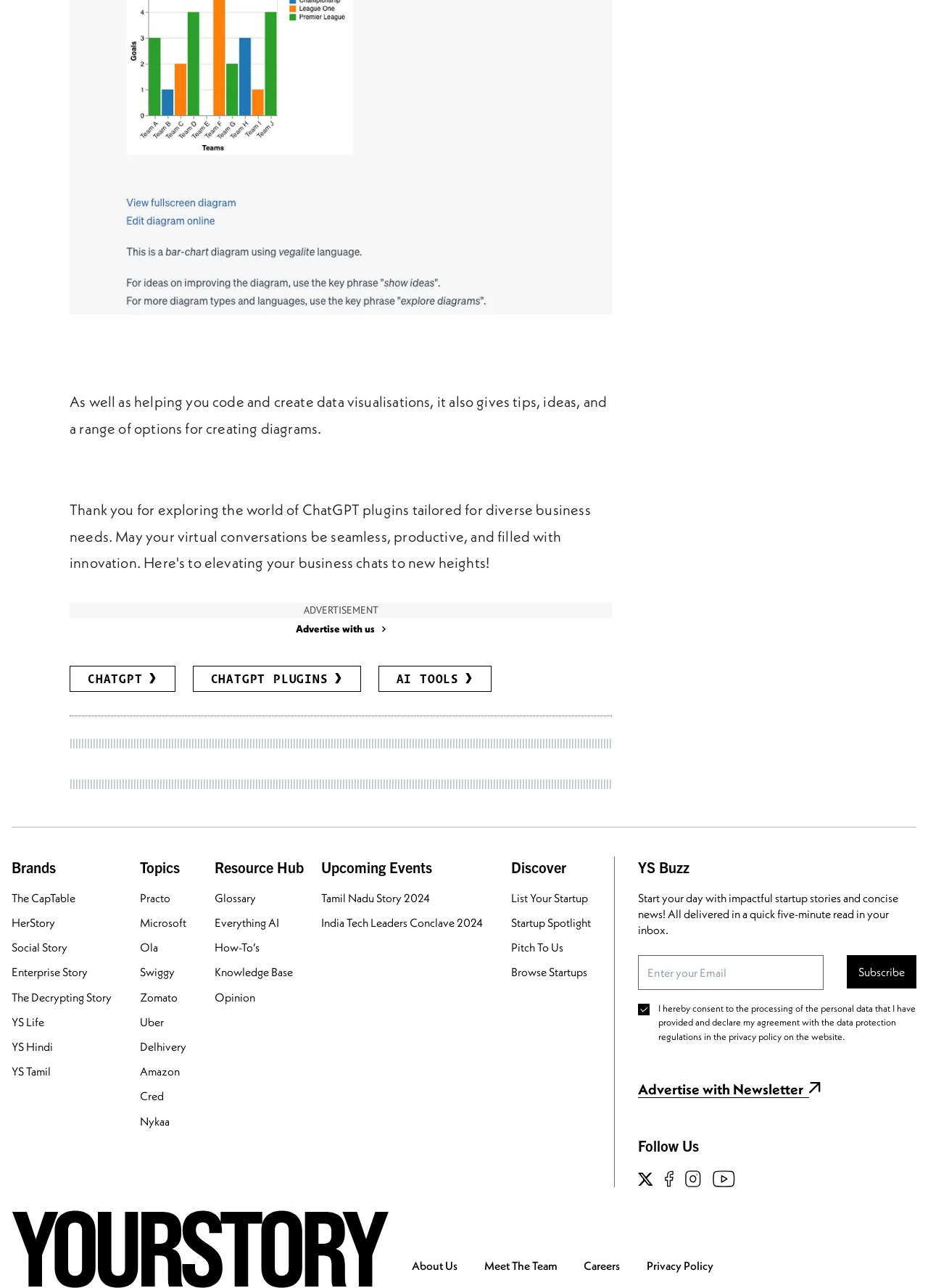Please answer the following question using a single word or phrase: 
What type of content can be found in the 'Resource Hub' section?

Glossary, How-To’s, Knowledge Base